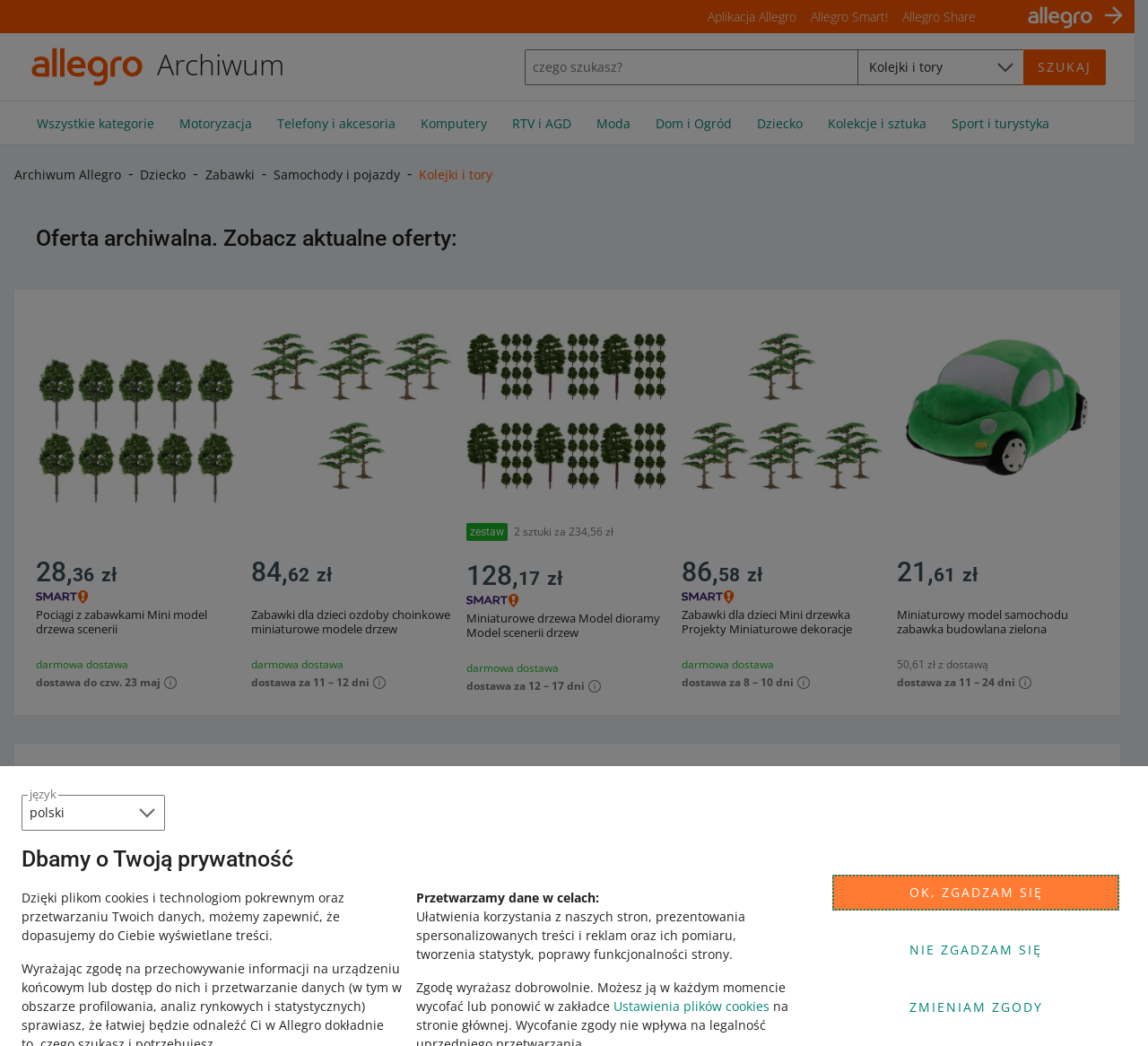Provide the bounding box coordinates of the HTML element described by the text: "dostawa do czw. 23 maj". The coordinates should be in the format [left, top, right, bottom] with values between 0 and 1.

[0.031, 0.645, 0.206, 0.659]